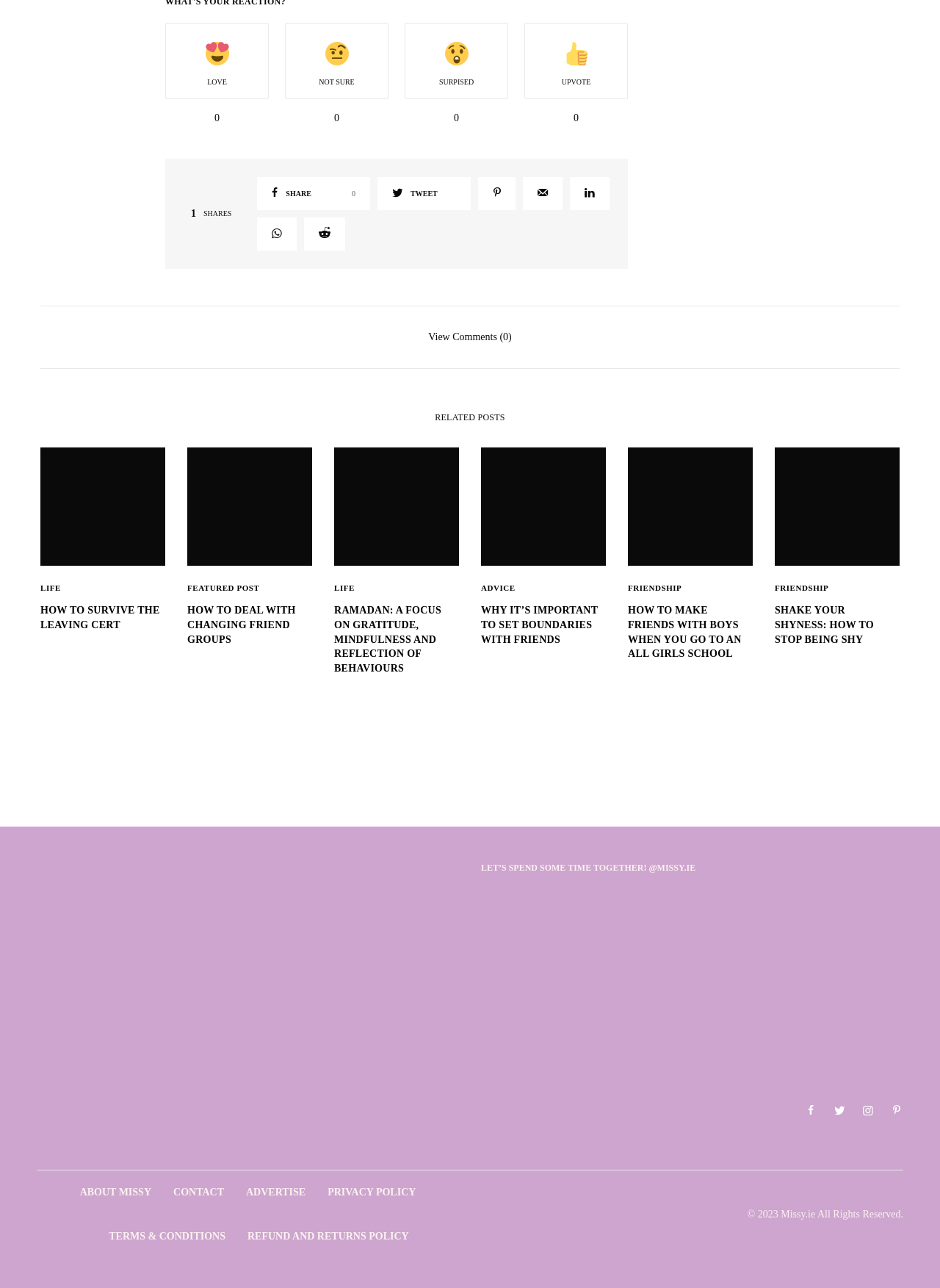What is the category of the post 'HOW TO SURVIVE THE LEAVING CERT'?
Look at the image and respond with a one-word or short phrase answer.

LIFE